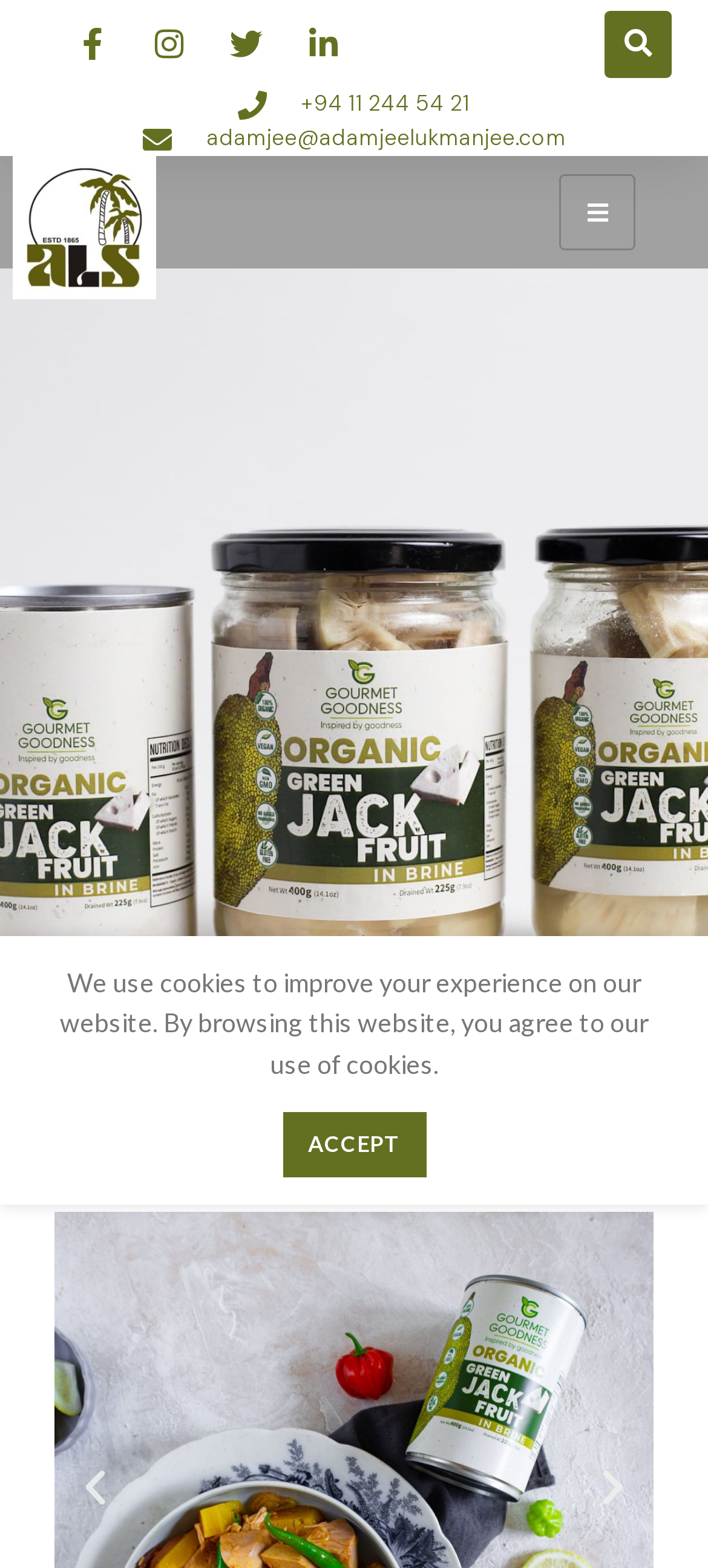Carefully observe the image and respond to the question with a detailed answer:
What is the logo image size?

I found the image element with the description 'logo_square-430x430' and inferred that the logo image size is 430x430 pixels.